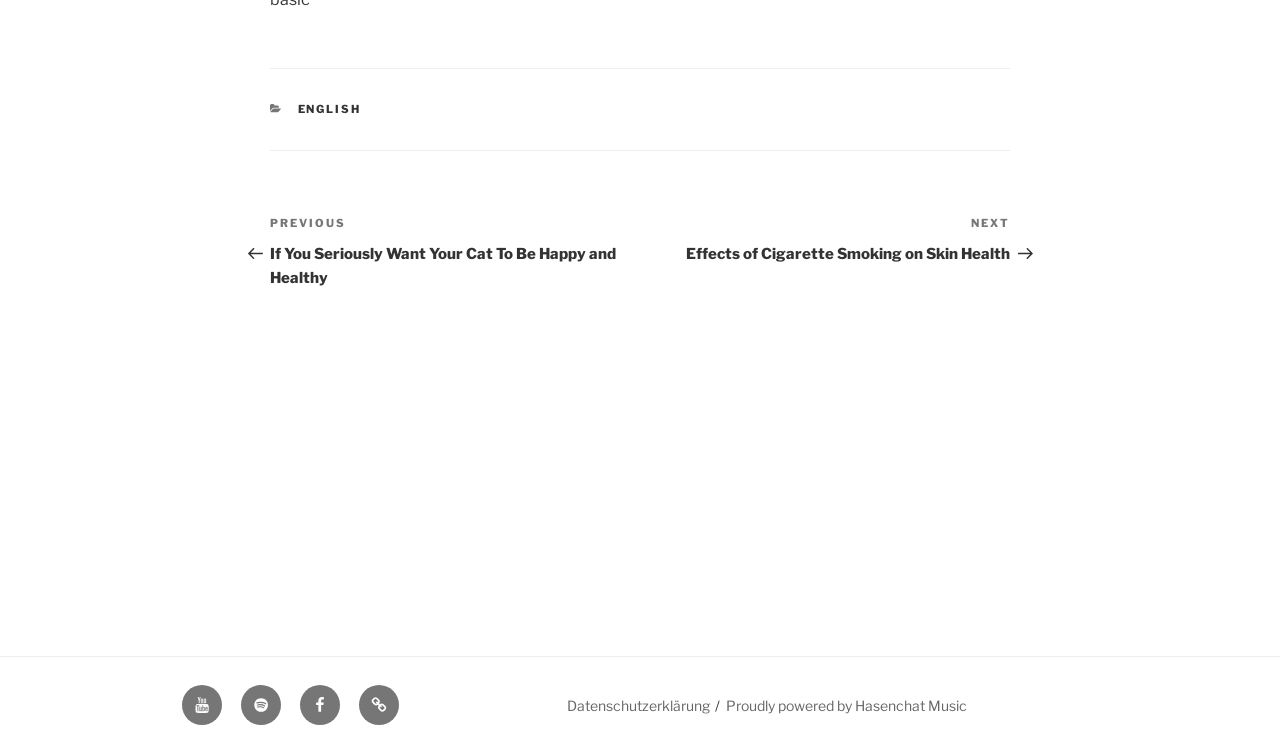Answer succinctly with a single word or phrase:
How many posts can be navigated to?

2